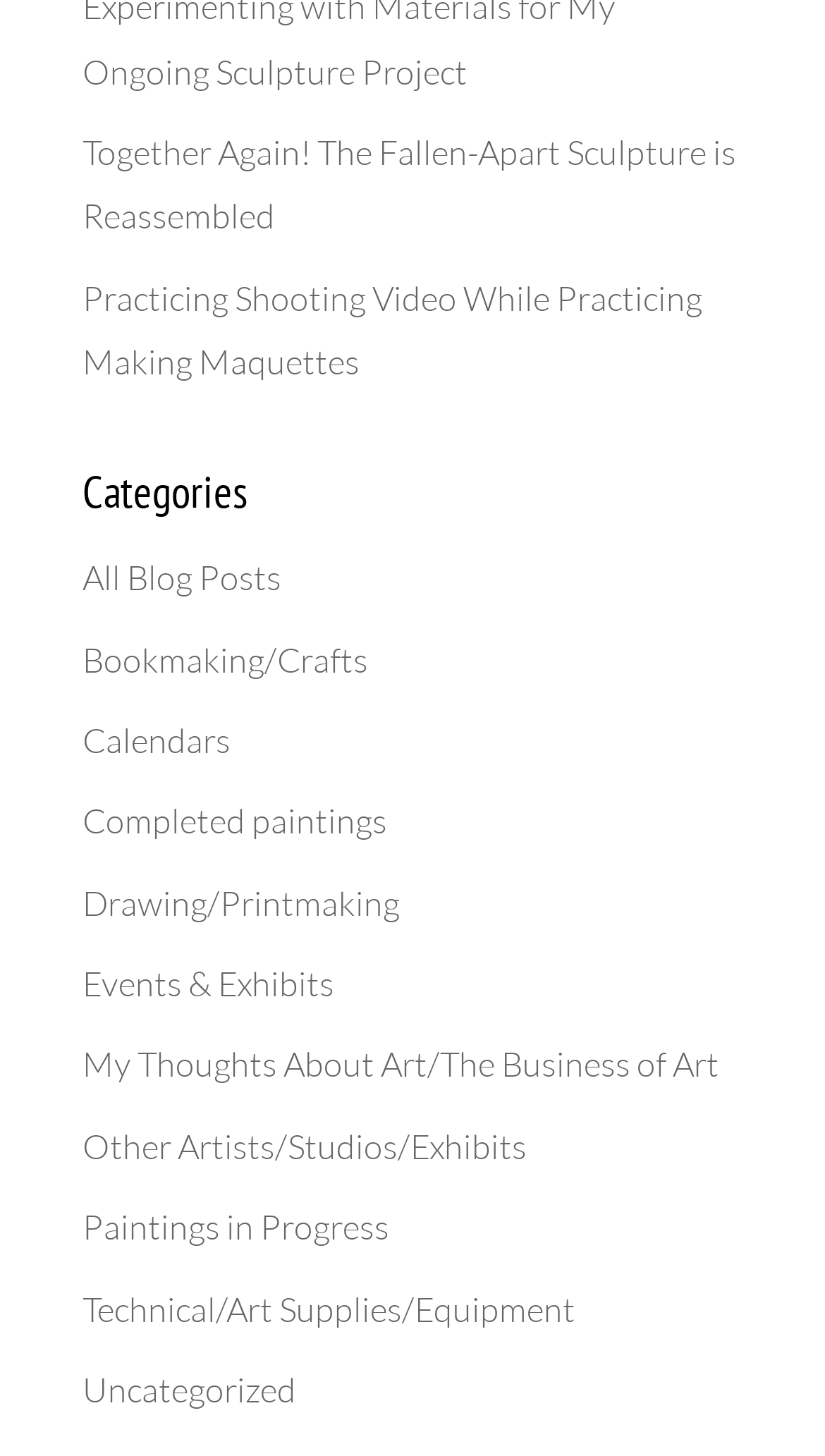What is the first category listed?
Answer the question with a detailed explanation, including all necessary information.

I looked at the links under the 'Categories' heading and found that the first one is 'All Blog Posts'.